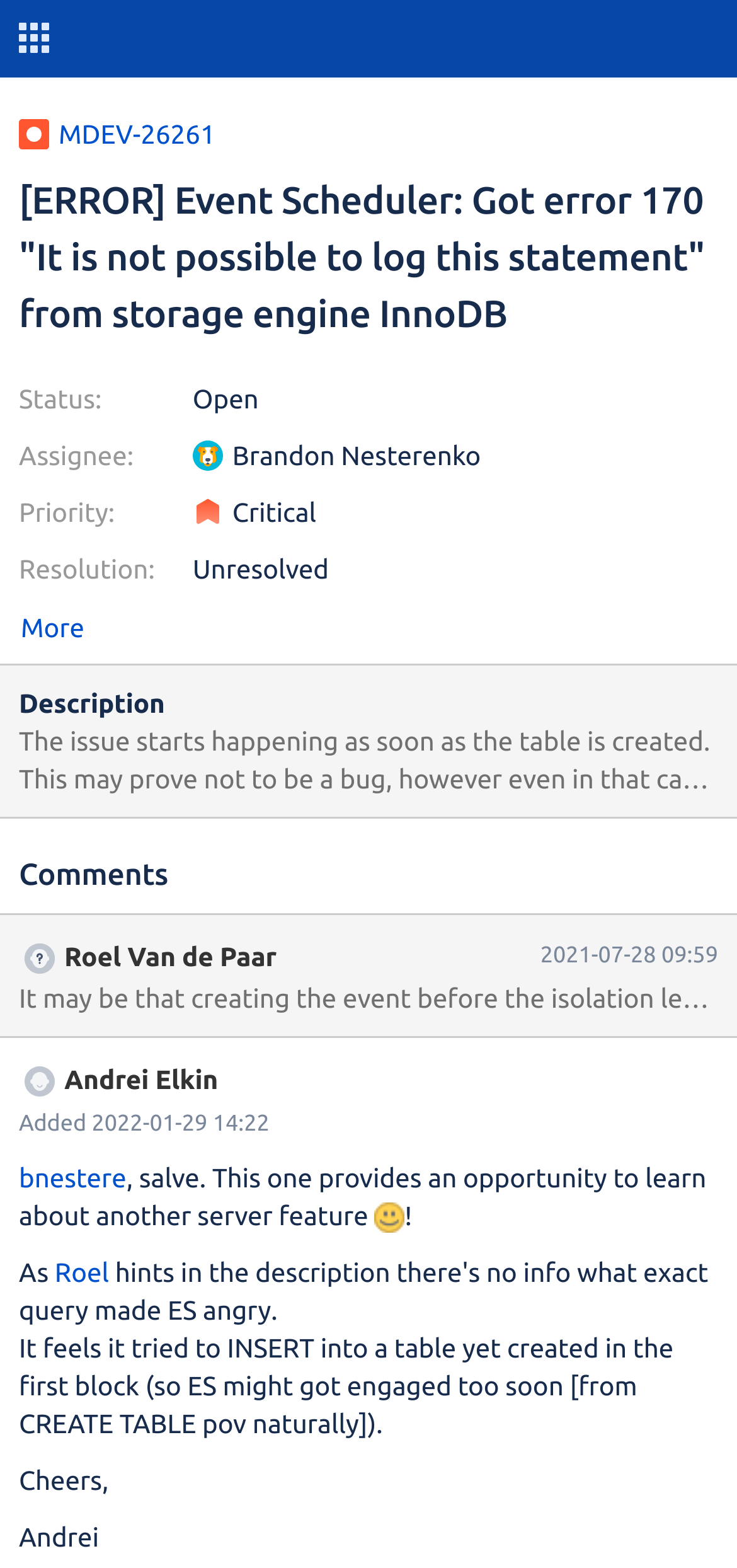Utilize the details in the image to give a detailed response to the question: What is the priority of this issue?

I determined the answer by looking at the 'Priority:' label and its corresponding value 'Critical' on the webpage.